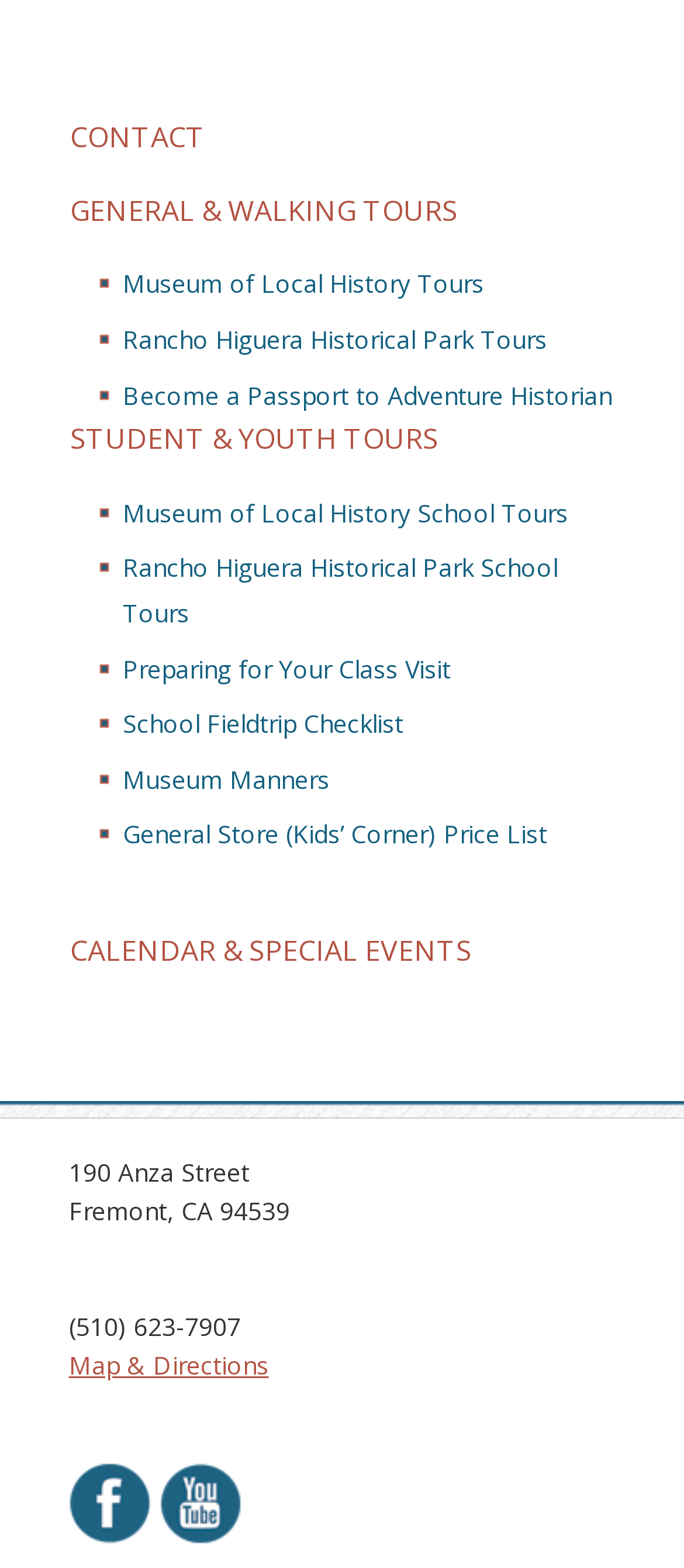Please provide a brief answer to the question using only one word or phrase: 
What type of tours are offered for students and youth?

School Tours